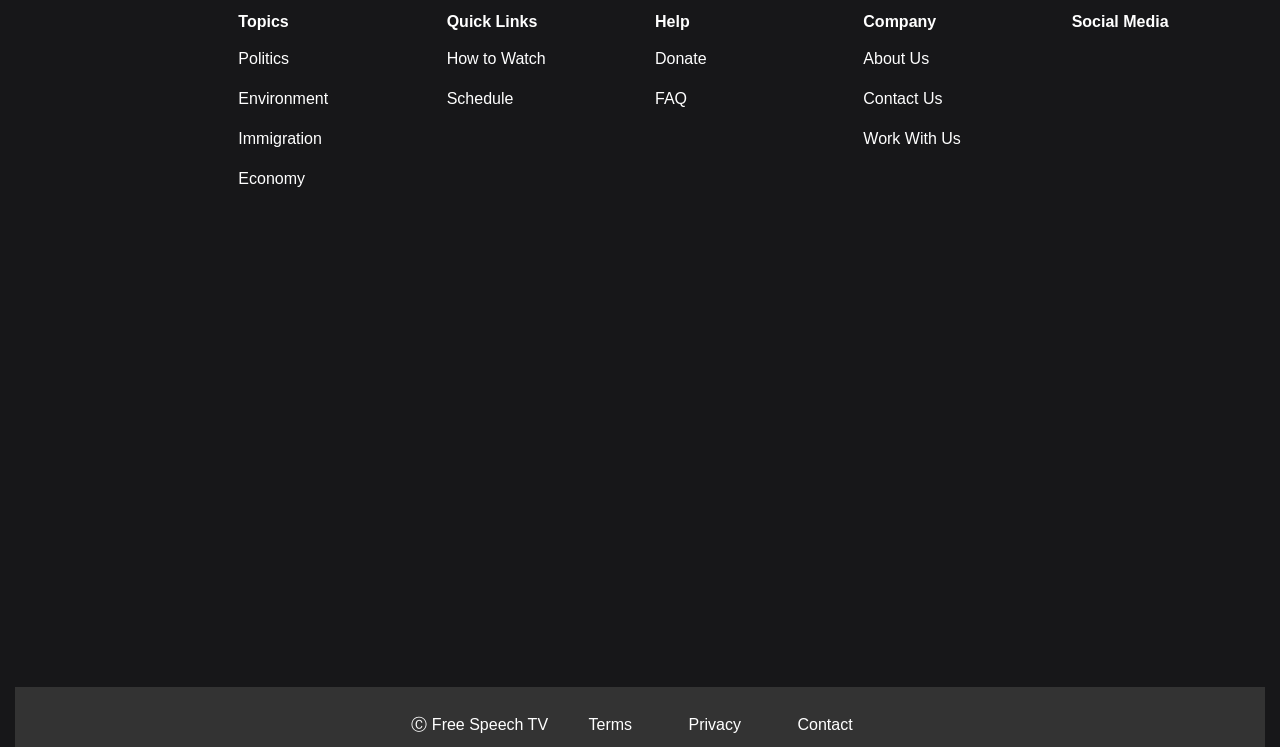Please determine the bounding box coordinates of the clickable area required to carry out the following instruction: "Get help with FAQs". The coordinates must be four float numbers between 0 and 1, represented as [left, top, right, bottom].

[0.512, 0.12, 0.537, 0.143]